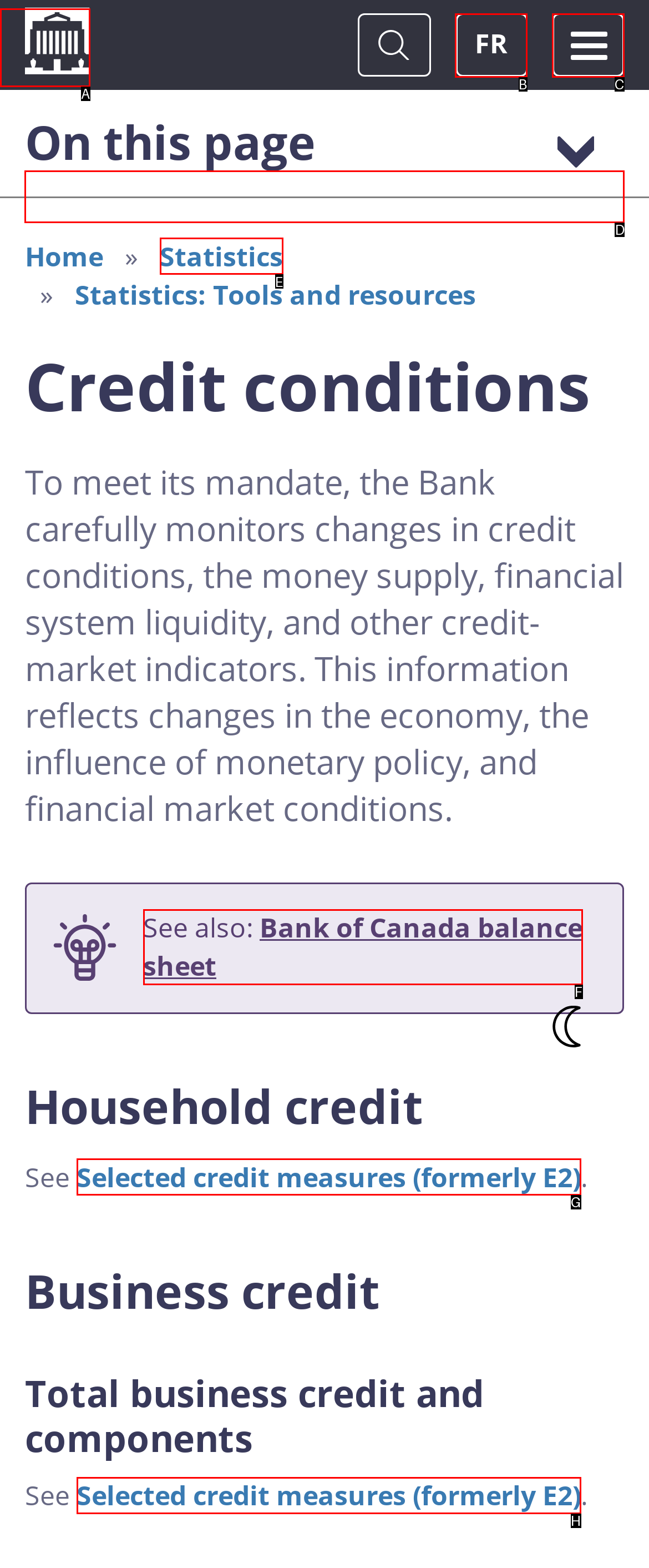Identify the appropriate choice to fulfill this task: View household credit information
Respond with the letter corresponding to the correct option.

D